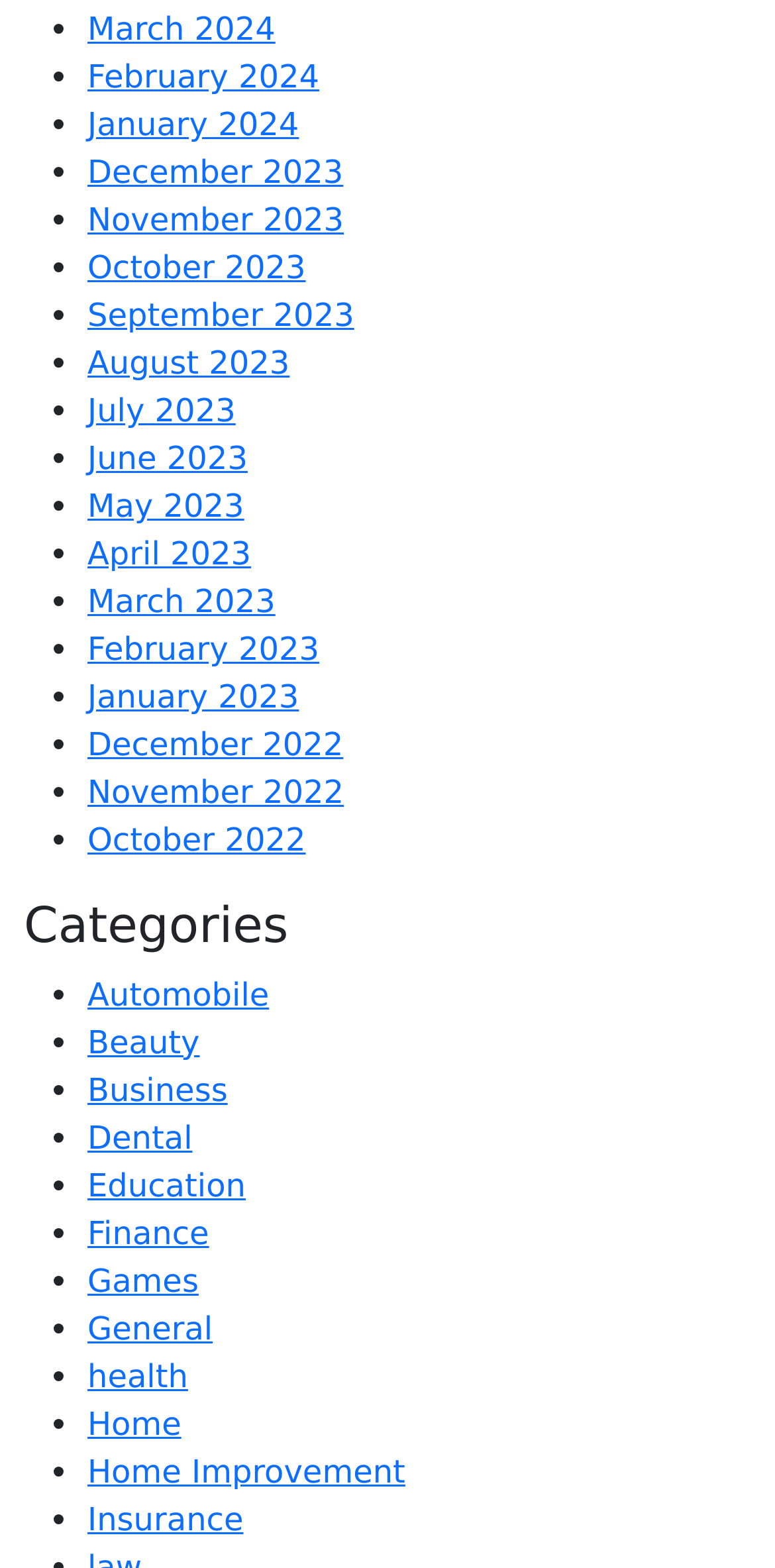Based on what you see in the screenshot, provide a thorough answer to this question: What category has the longest name?

I examined the list of categories and found that 'Home Improvement' has the longest name among all the categories listed.